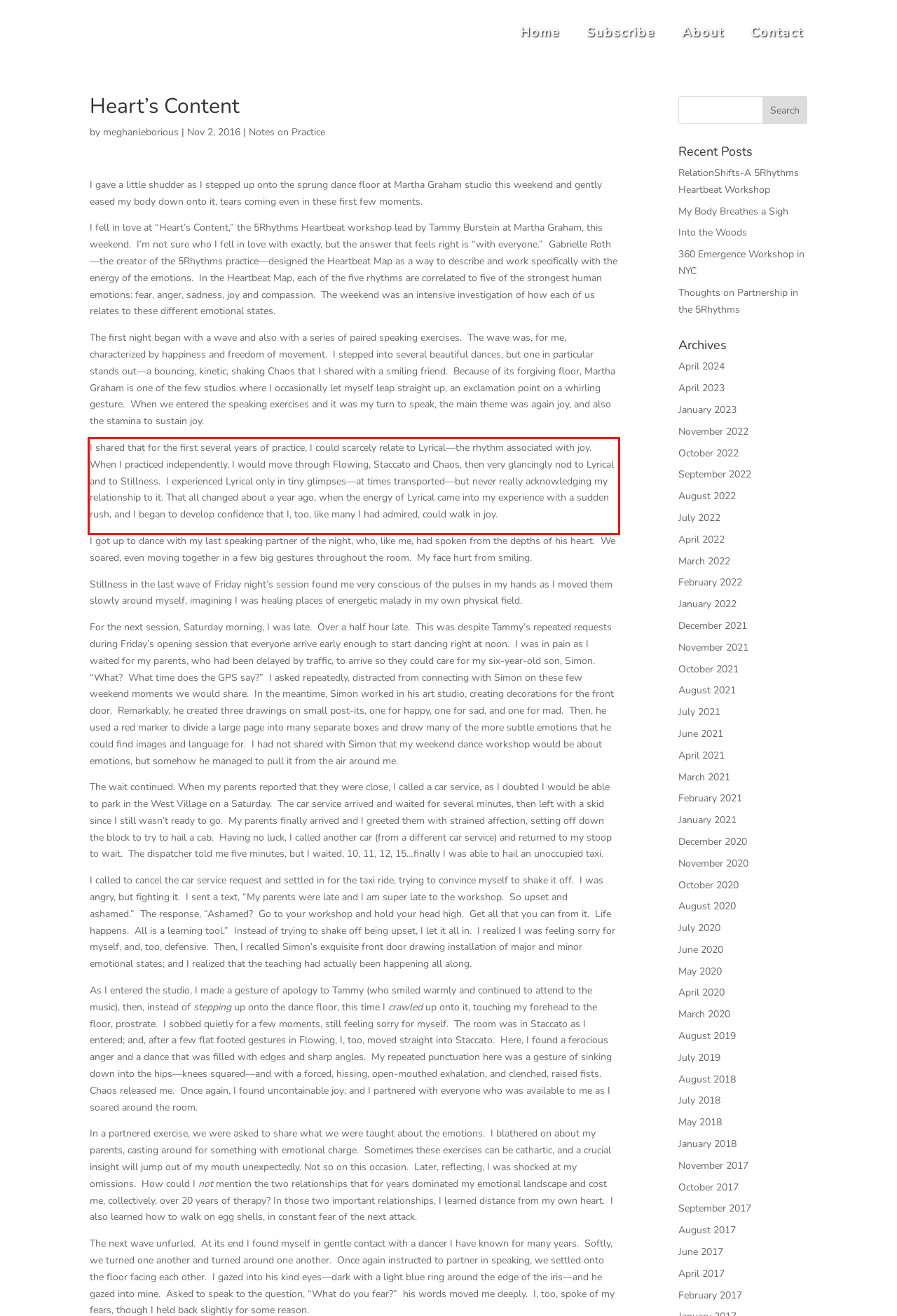Please examine the webpage screenshot containing a red bounding box and use OCR to recognize and output the text inside the red bounding box.

I shared that for the first several years of practice, I could scarcely relate to Lyrical—the rhythm associated with joy. When I practiced independently, I would move through Flowing, Staccato and Chaos, then very glancingly nod to Lyrical and to Stillness. I experienced Lyrical only in tiny glimpses—at times transported—but never really acknowledging my relationship to it. That all changed about a year ago, when the energy of Lyrical came into my experience with a sudden rush, and I began to develop confidence that I, too, like many I had admired, could walk in joy.